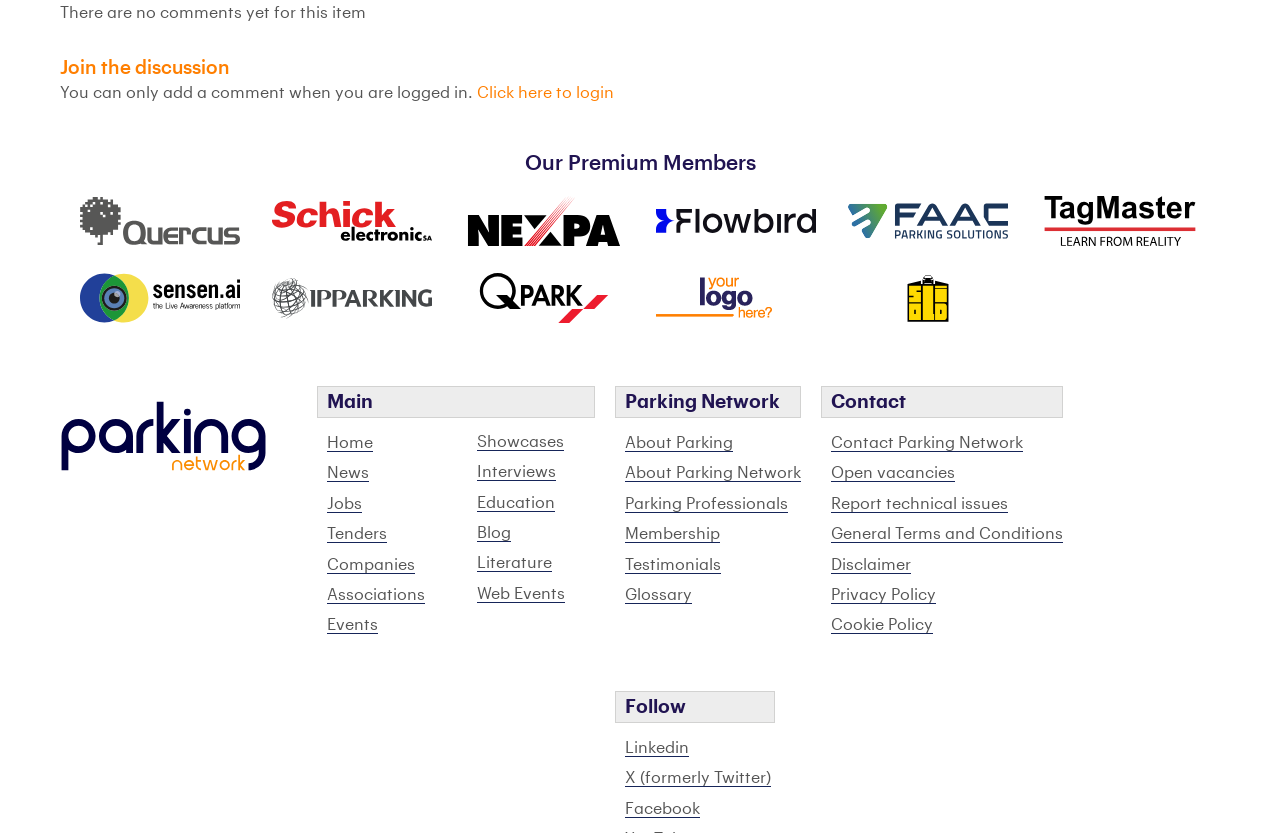Answer this question using a single word or a brief phrase:
What is the main topic of discussion on this webpage?

Parking